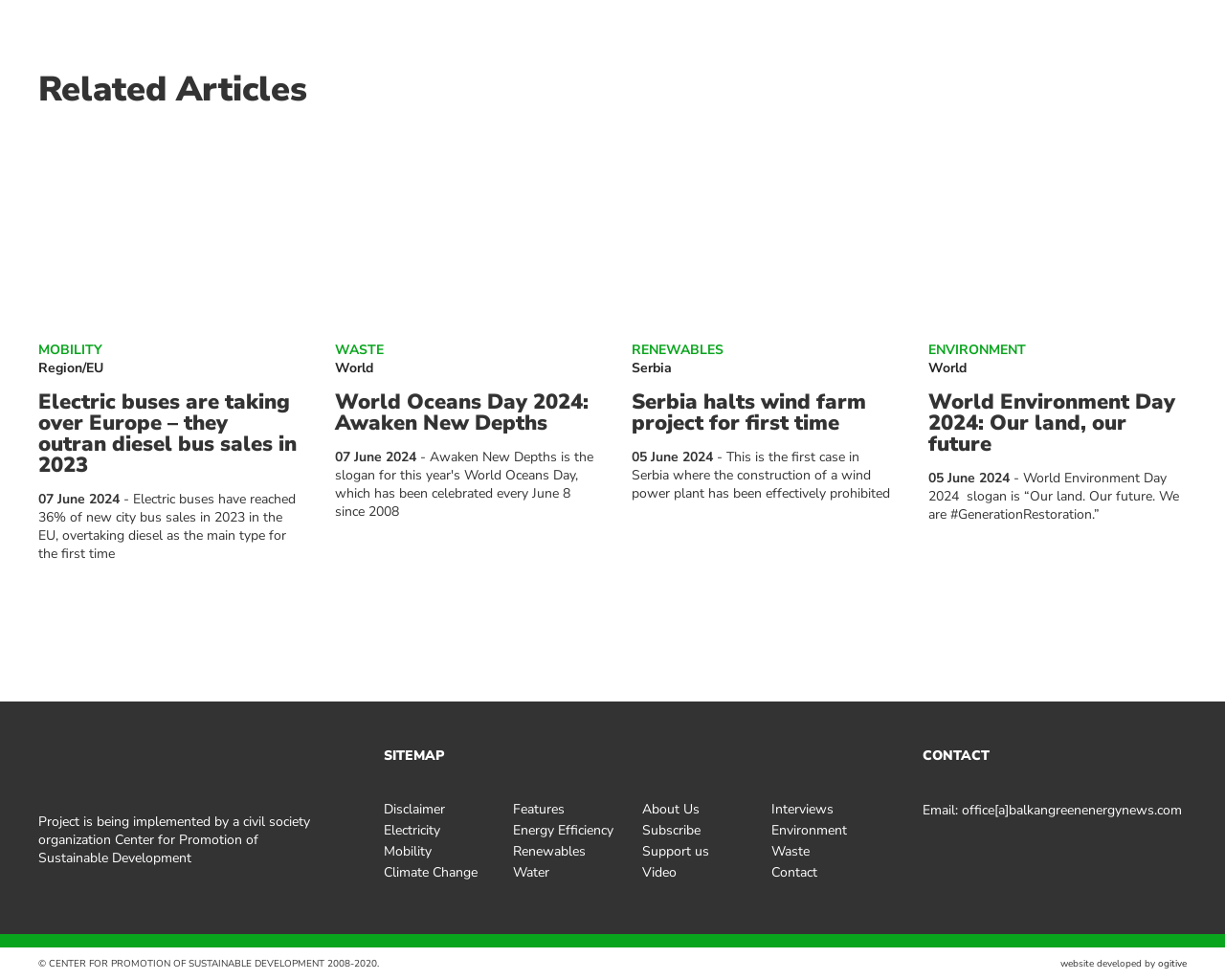Provide the bounding box coordinates of the area you need to click to execute the following instruction: "Explore the topic 'Environment'".

[0.758, 0.348, 0.838, 0.366]